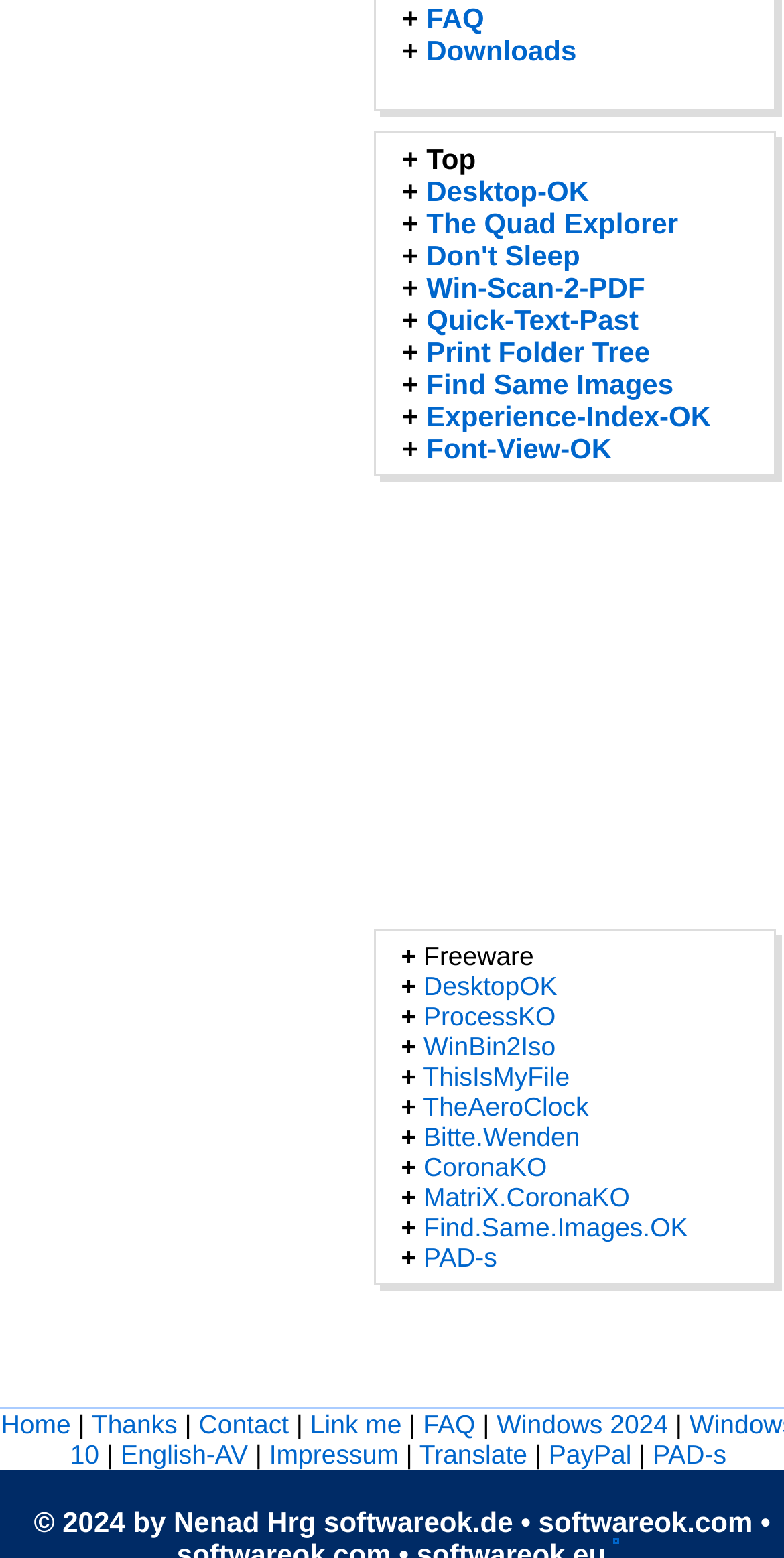Identify the bounding box coordinates of the region I need to click to complete this instruction: "Check out Home".

[0.001, 0.904, 0.09, 0.924]